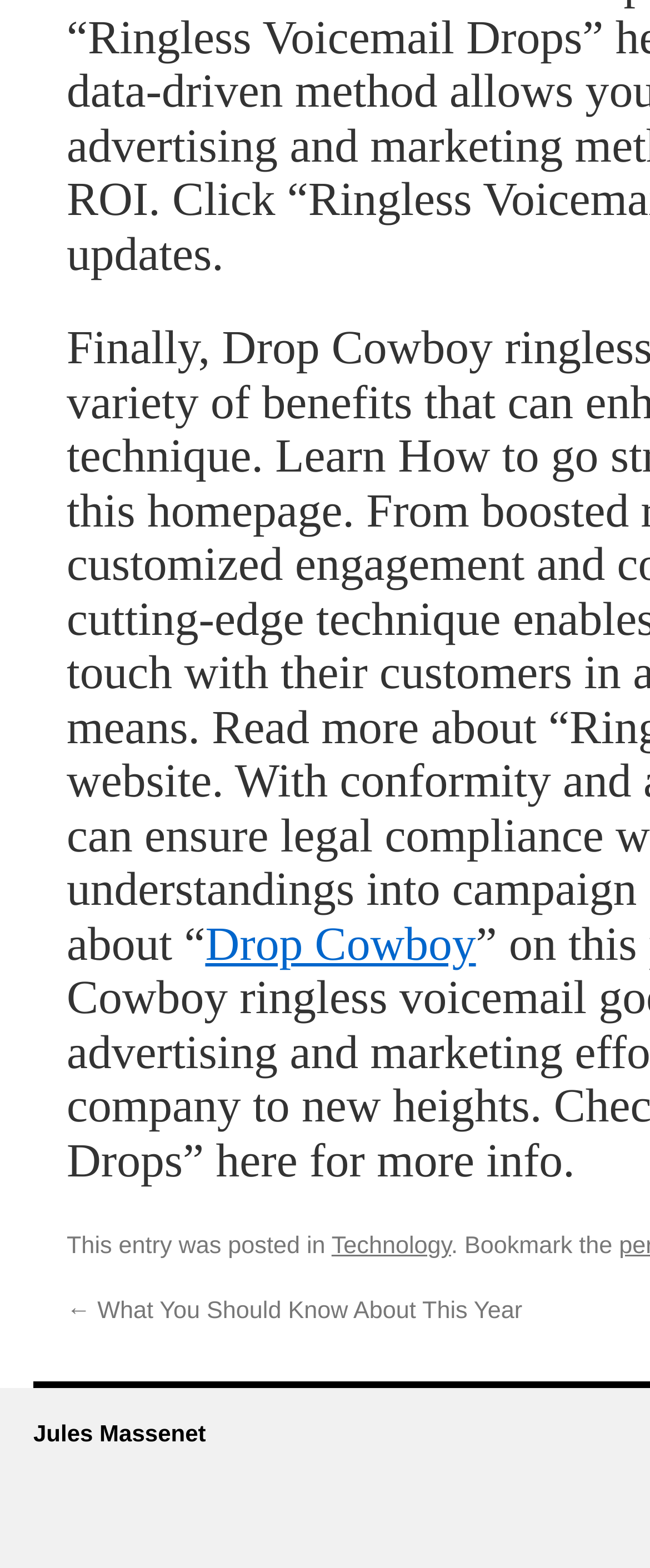Determine the bounding box coordinates of the UI element described by: "Technology".

[0.51, 0.827, 0.694, 0.844]